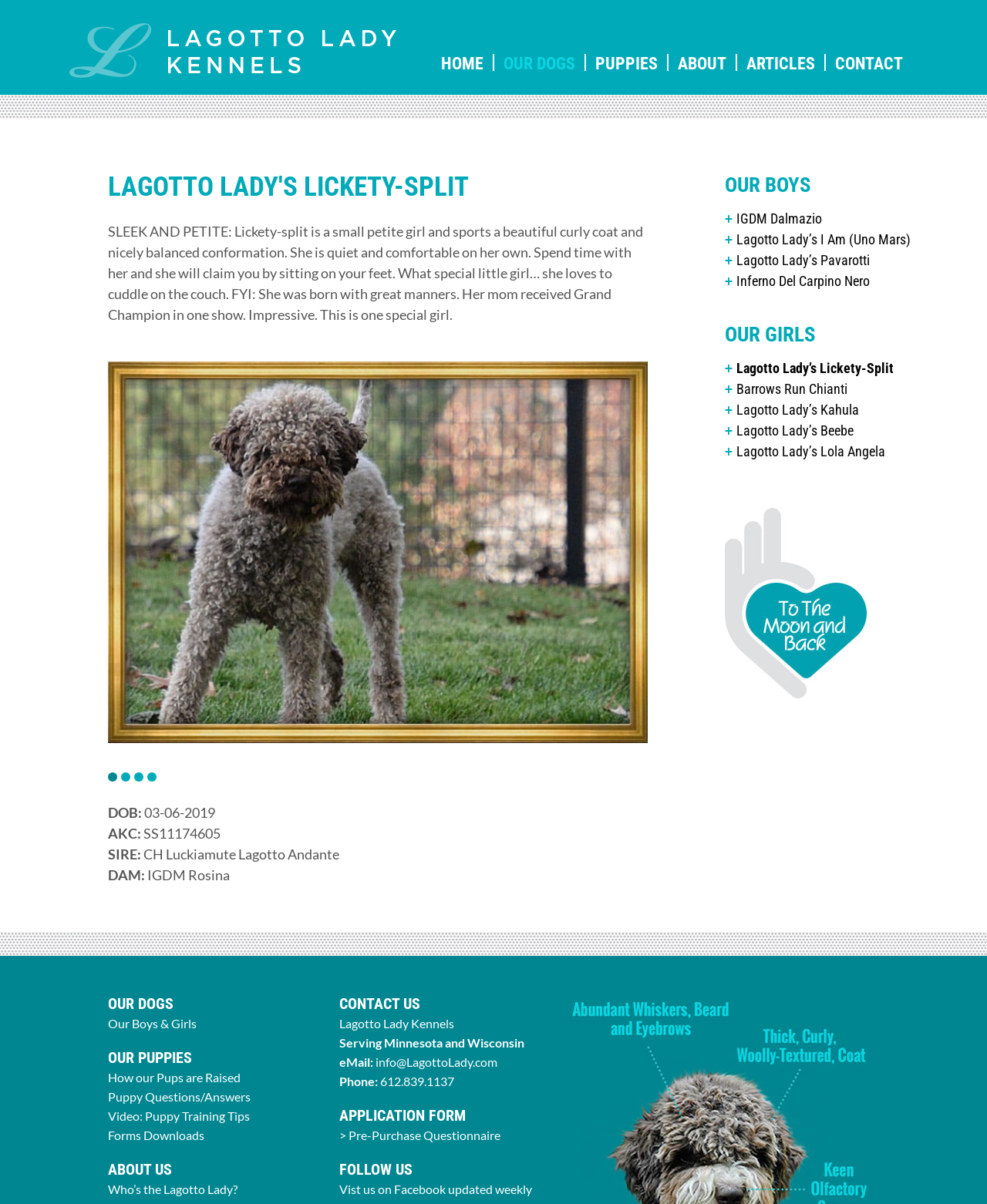Determine the bounding box coordinates in the format (top-left x, top-left y, bottom-right x, bottom-right y). Ensure all values are floating point numbers between 0 and 1. Identify the bounding box of the UI element described by: Lagotto Lady’s Lola Angela

[0.734, 0.365, 0.905, 0.385]